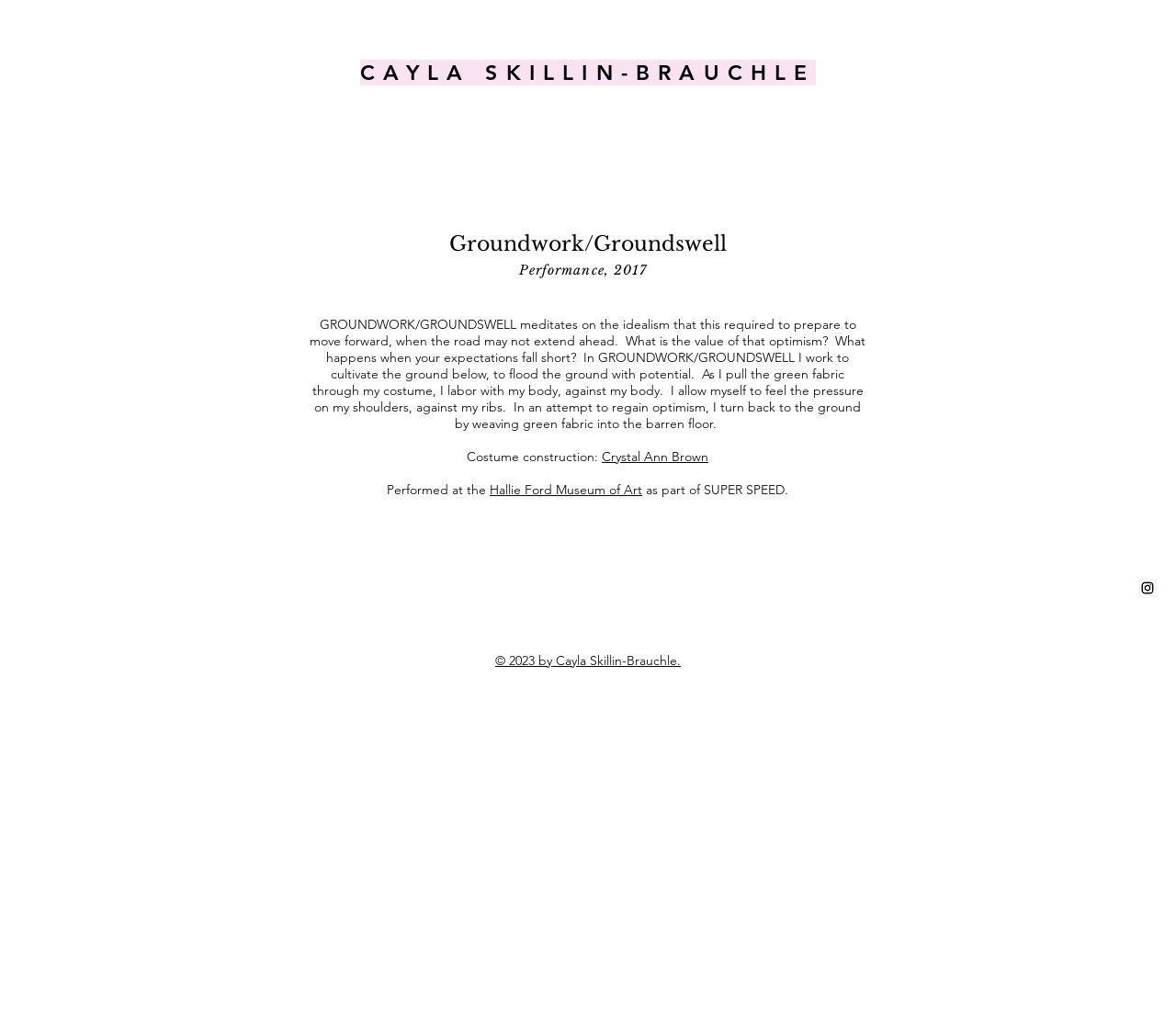What is the name of the museum where the performance took place?
Provide an in-depth and detailed explanation in response to the question.

The answer can be found by reading the StaticText element 'Performed at the' followed by a link element 'Hallie Ford Museum of Art', which indicates that the performance took place at the Hallie Ford Museum of Art.